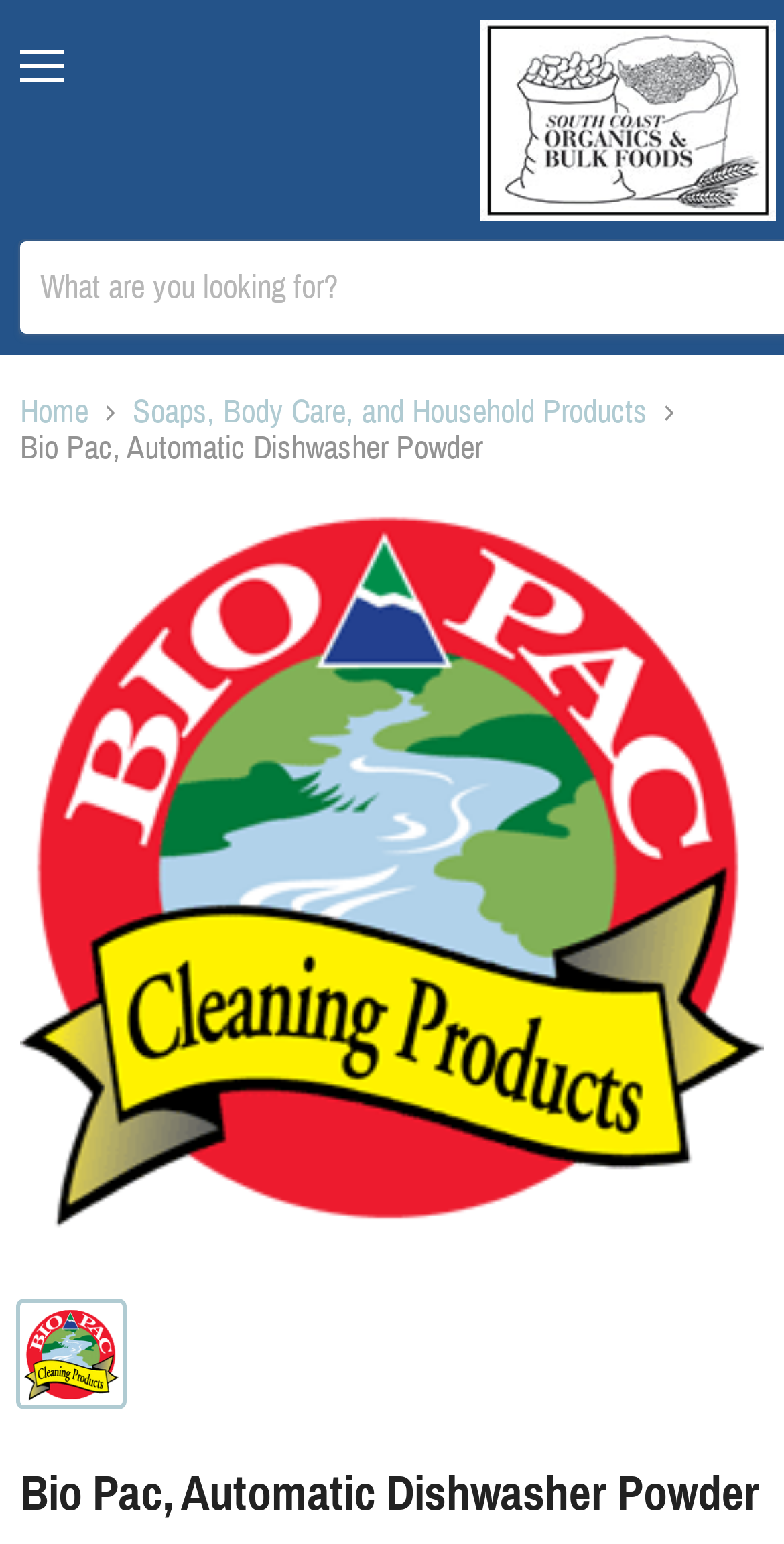Identify the bounding box coordinates for the UI element that matches this description: "Home".

[0.026, 0.255, 0.113, 0.279]